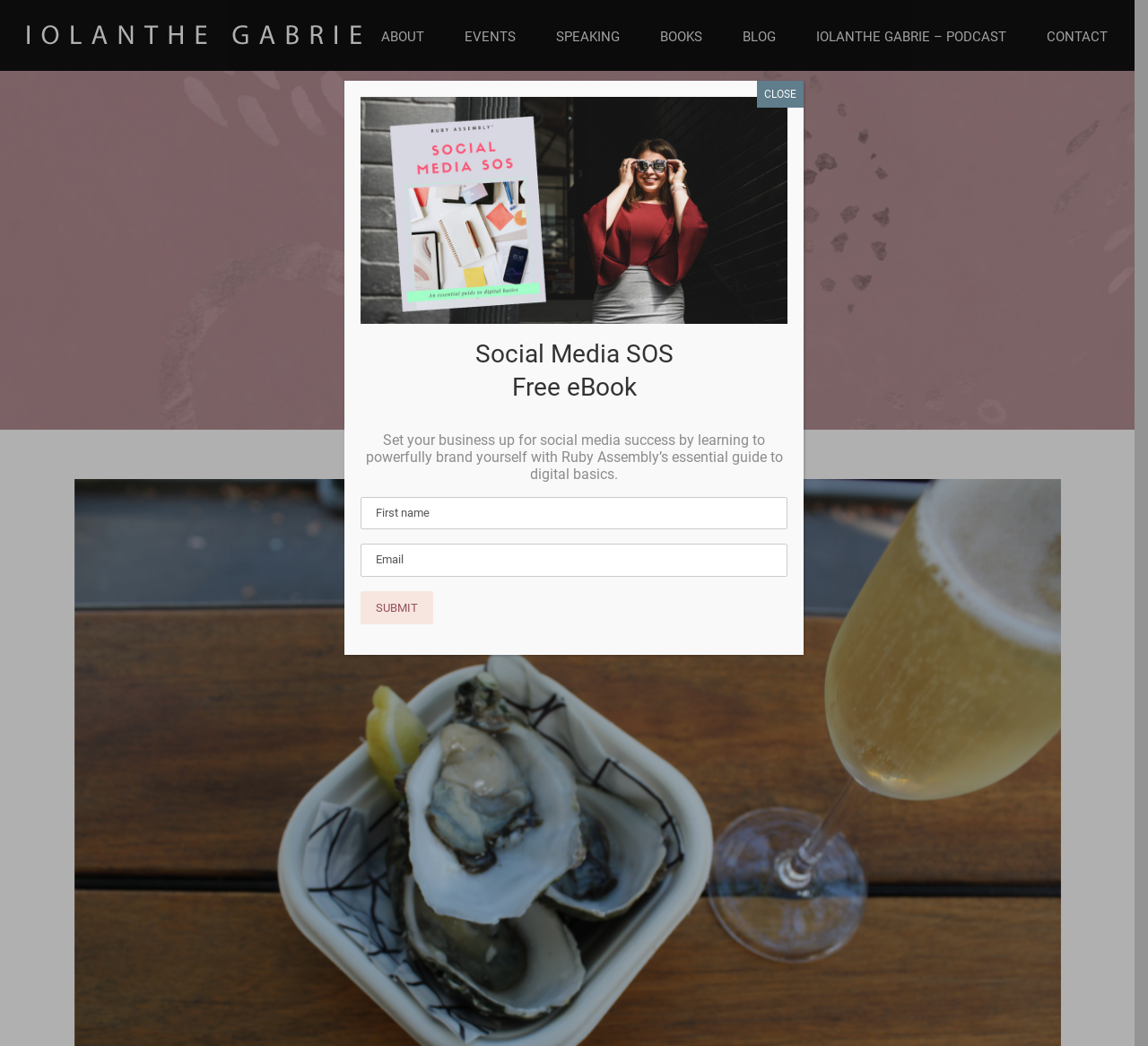Provide the bounding box coordinates for the area that should be clicked to complete the instruction: "Click the Iolanthe Gabrie Logo".

[0.023, 0.017, 0.316, 0.051]